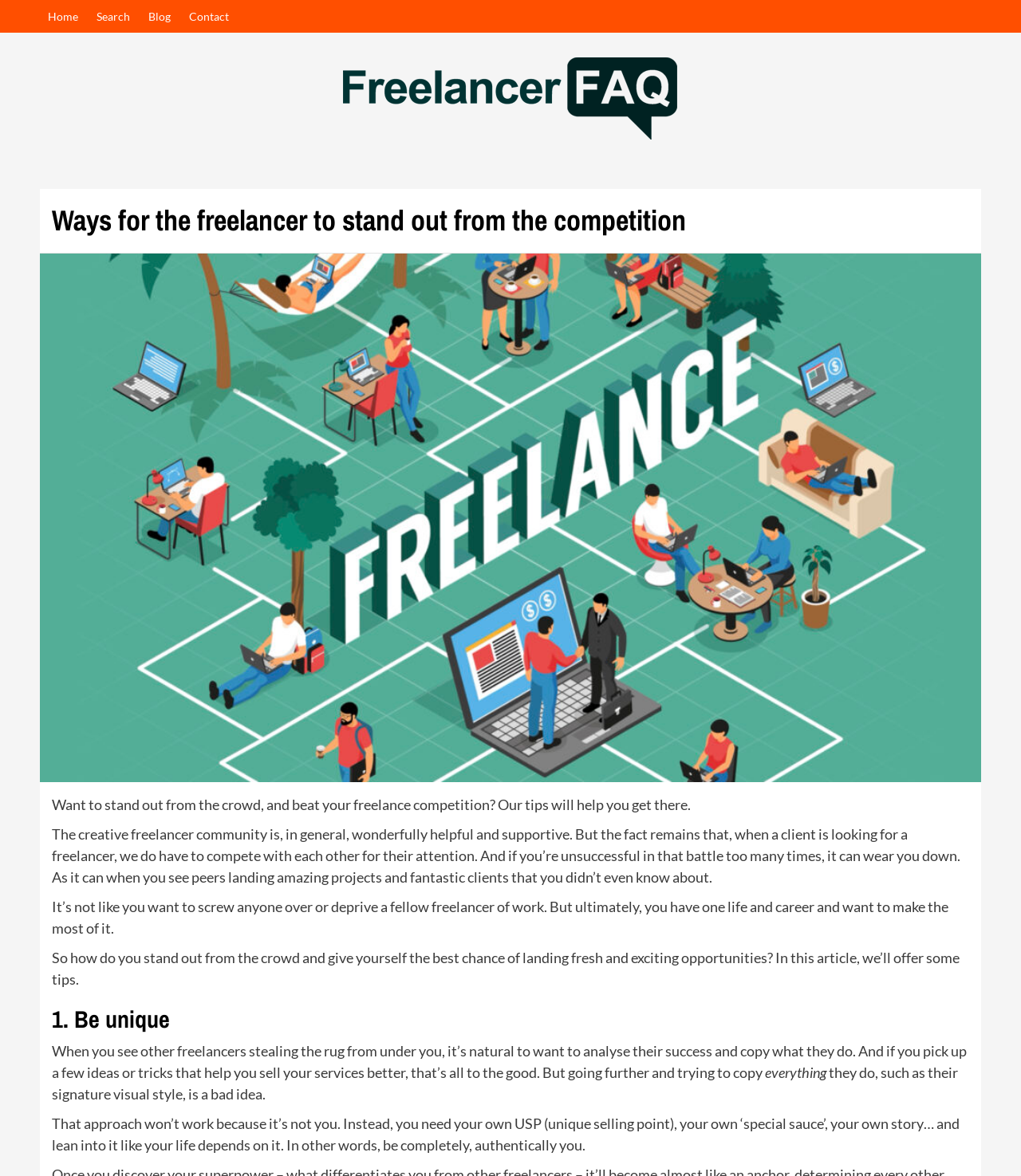What is the result of copying others' success?
Provide a concise answer using a single word or phrase based on the image.

It won't work